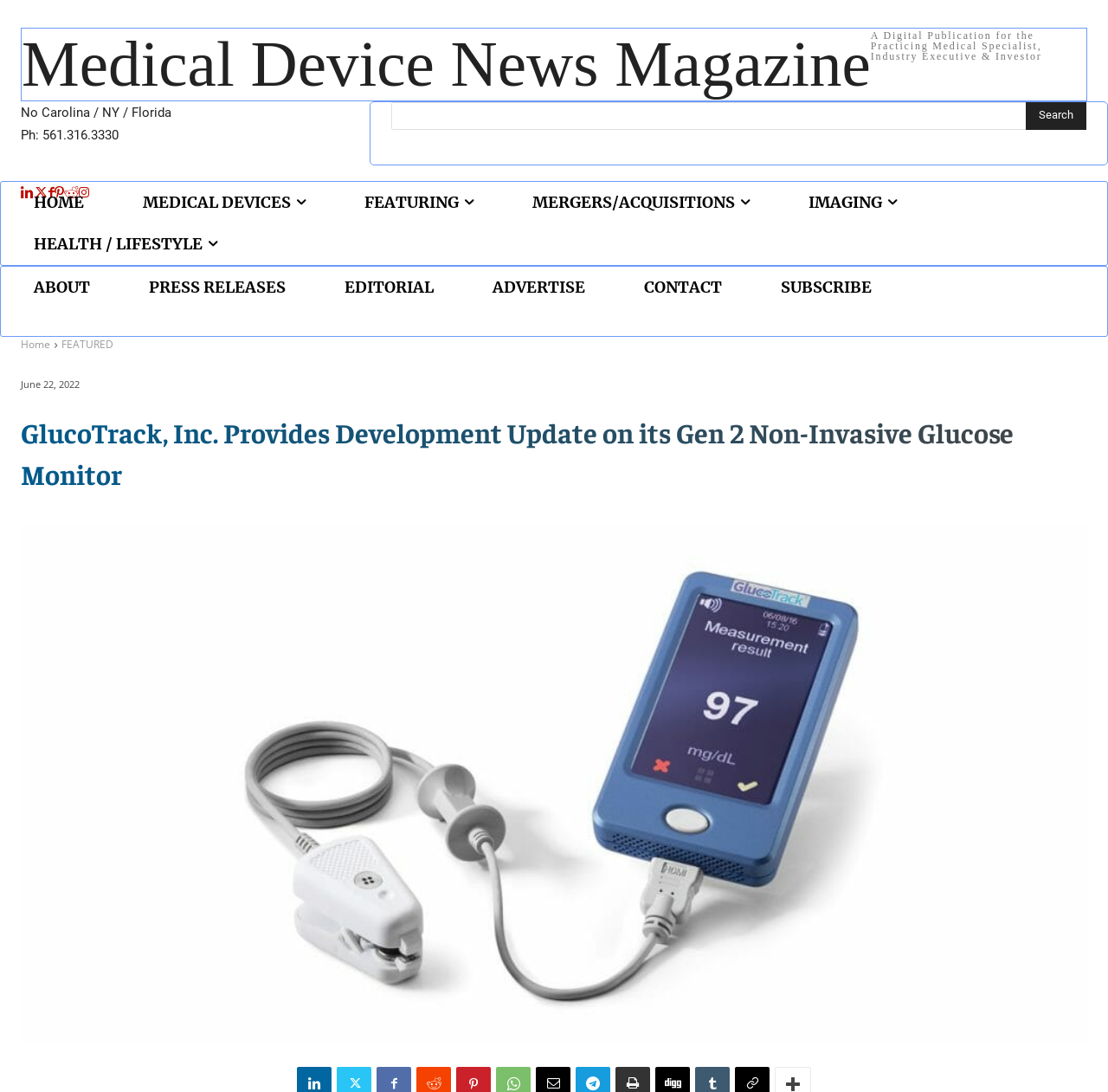Review the image closely and give a comprehensive answer to the question: What is the category of the news article?

I inferred the category of the news article by looking at the navigation menu and the article's title. The navigation menu has a section labeled 'MEDICAL DEVICES', and the article's title mentions 'Gen 2 Non-Invasive Glucose Monitor', which suggests that it belongs to this category.